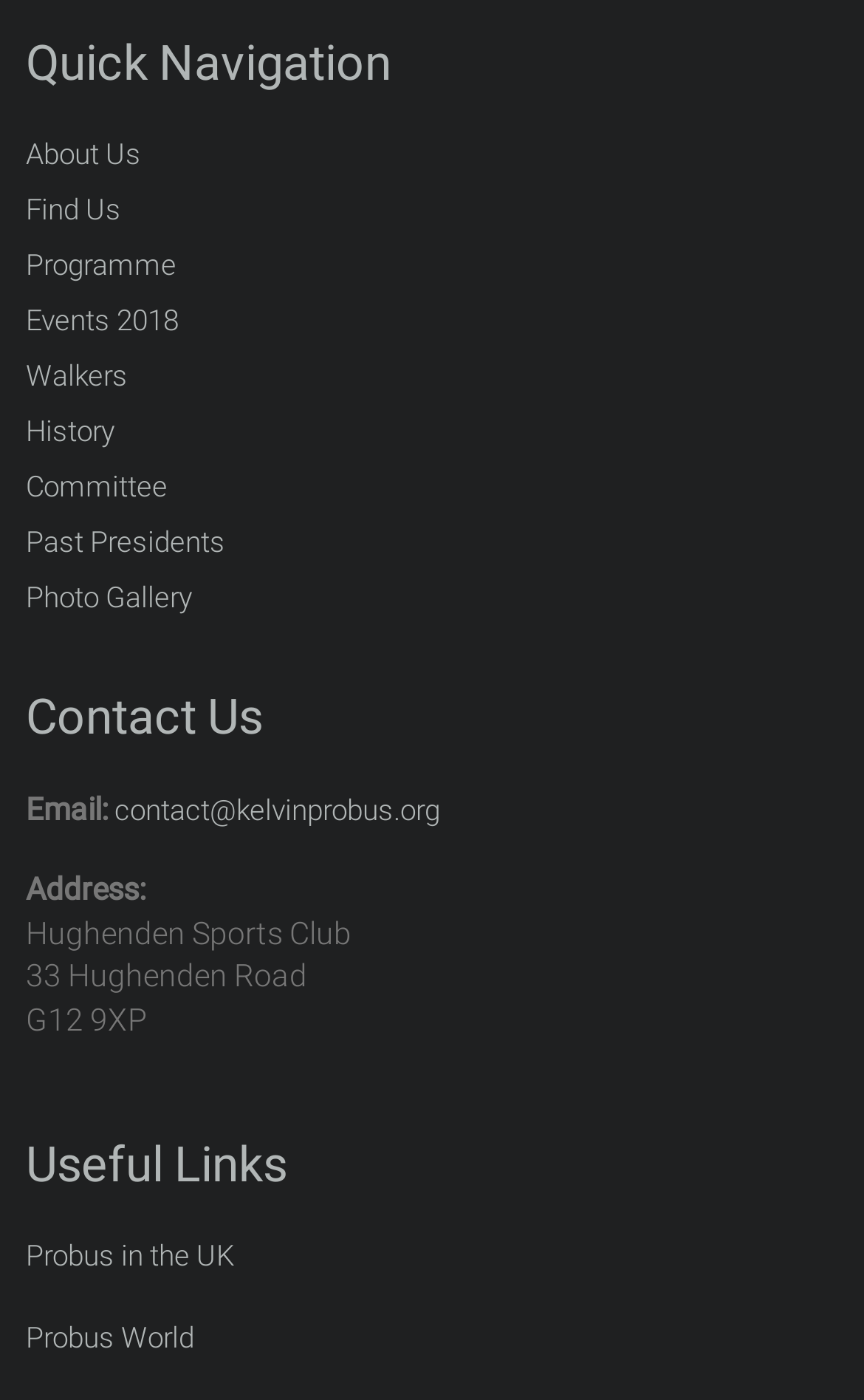Please identify the bounding box coordinates of the element on the webpage that should be clicked to follow this instruction: "Send an email to contact@kelvinprobus.org". The bounding box coordinates should be given as four float numbers between 0 and 1, formatted as [left, top, right, bottom].

[0.133, 0.567, 0.509, 0.591]